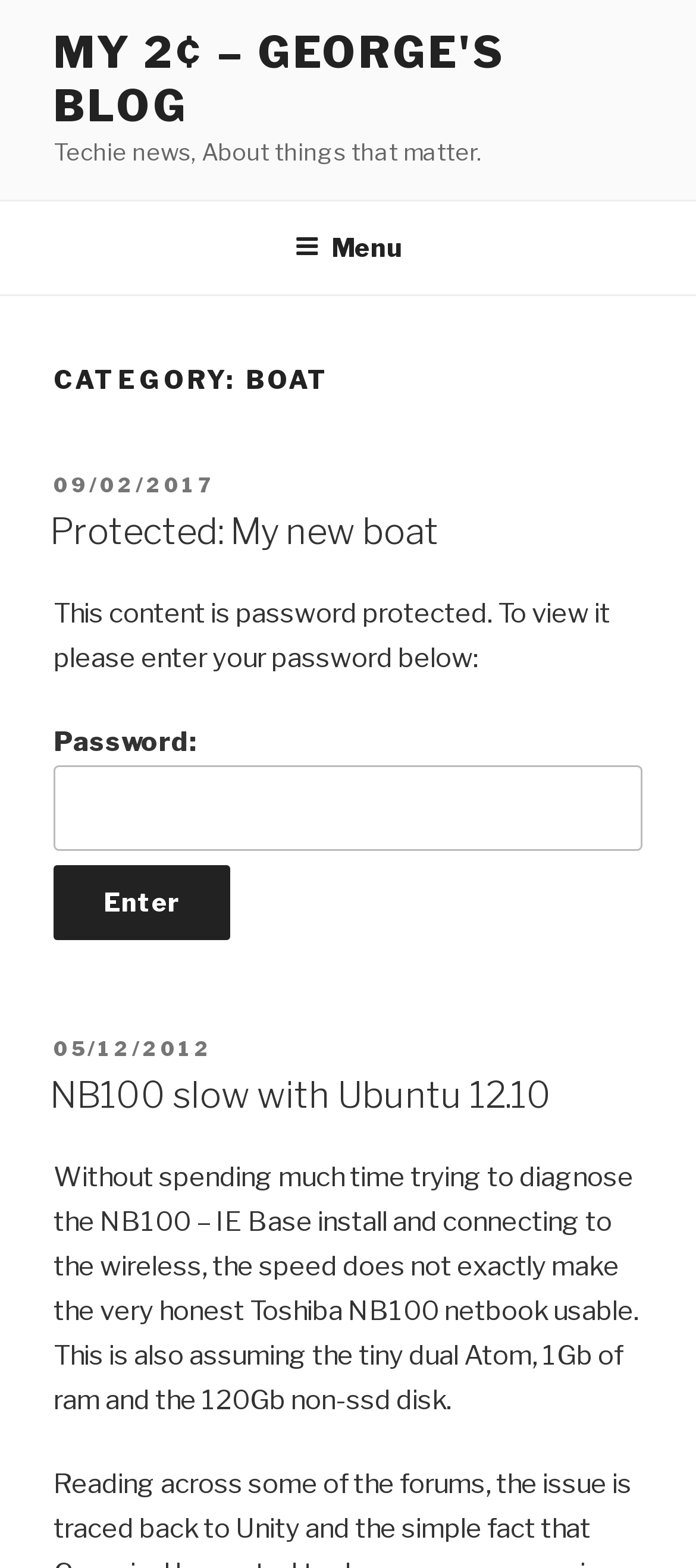Please answer the following question using a single word or phrase: 
How many menu items are in the top menu?

Unknown